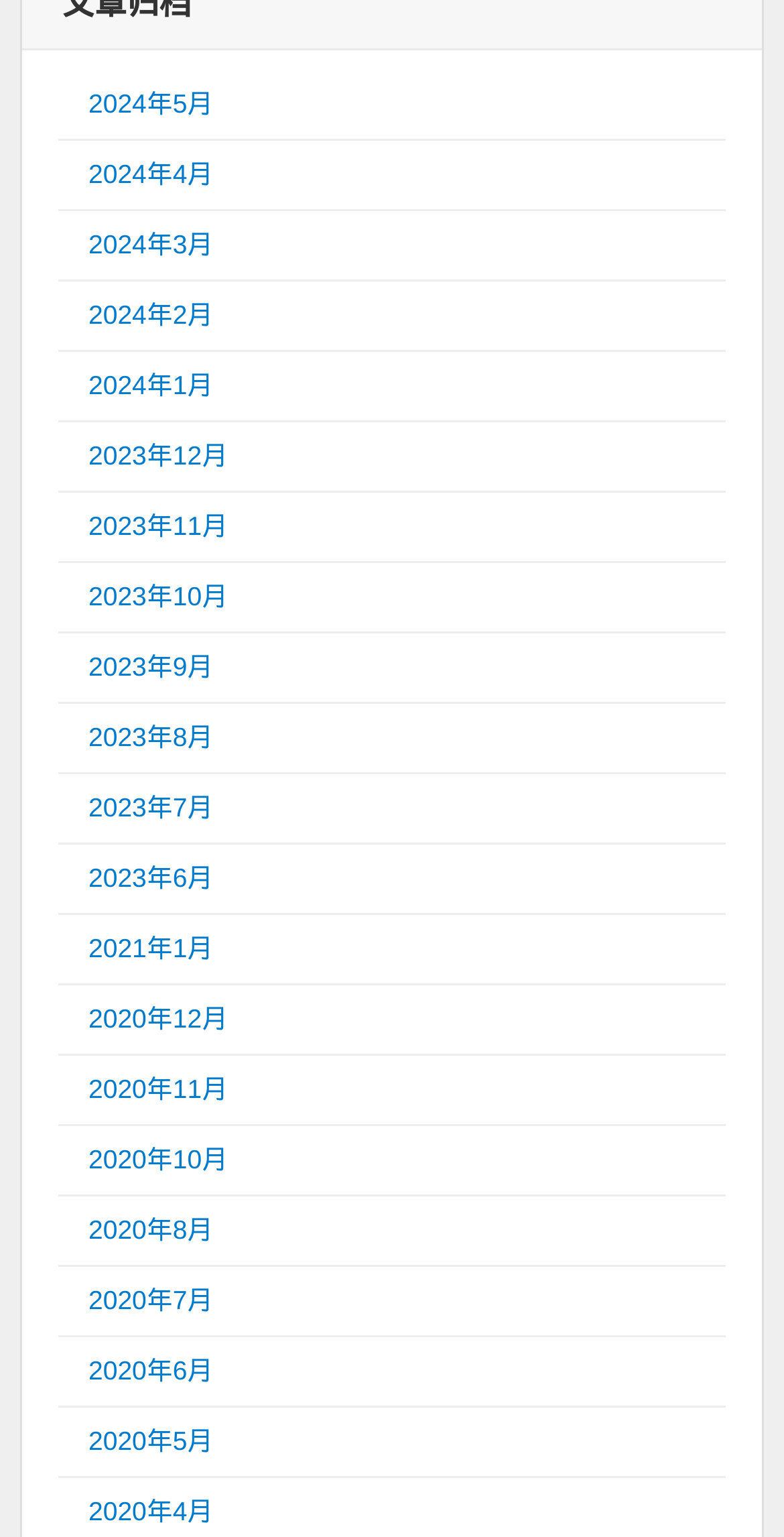Kindly determine the bounding box coordinates of the area that needs to be clicked to fulfill this instruction: "view 2023年12月".

[0.113, 0.287, 0.291, 0.306]